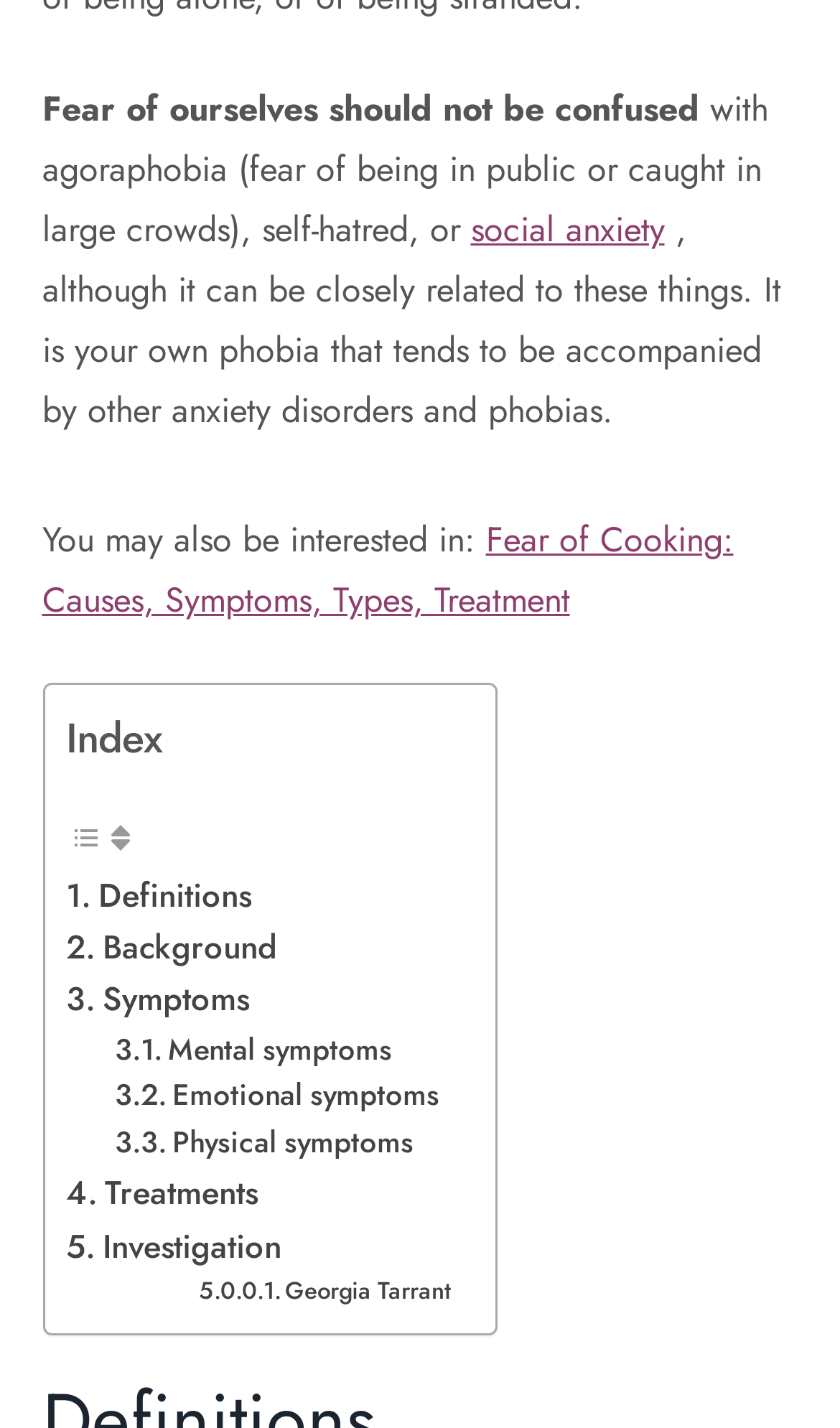From the webpage screenshot, predict the bounding box of the UI element that matches this description: "Mental symptoms".

[0.137, 0.719, 0.467, 0.752]